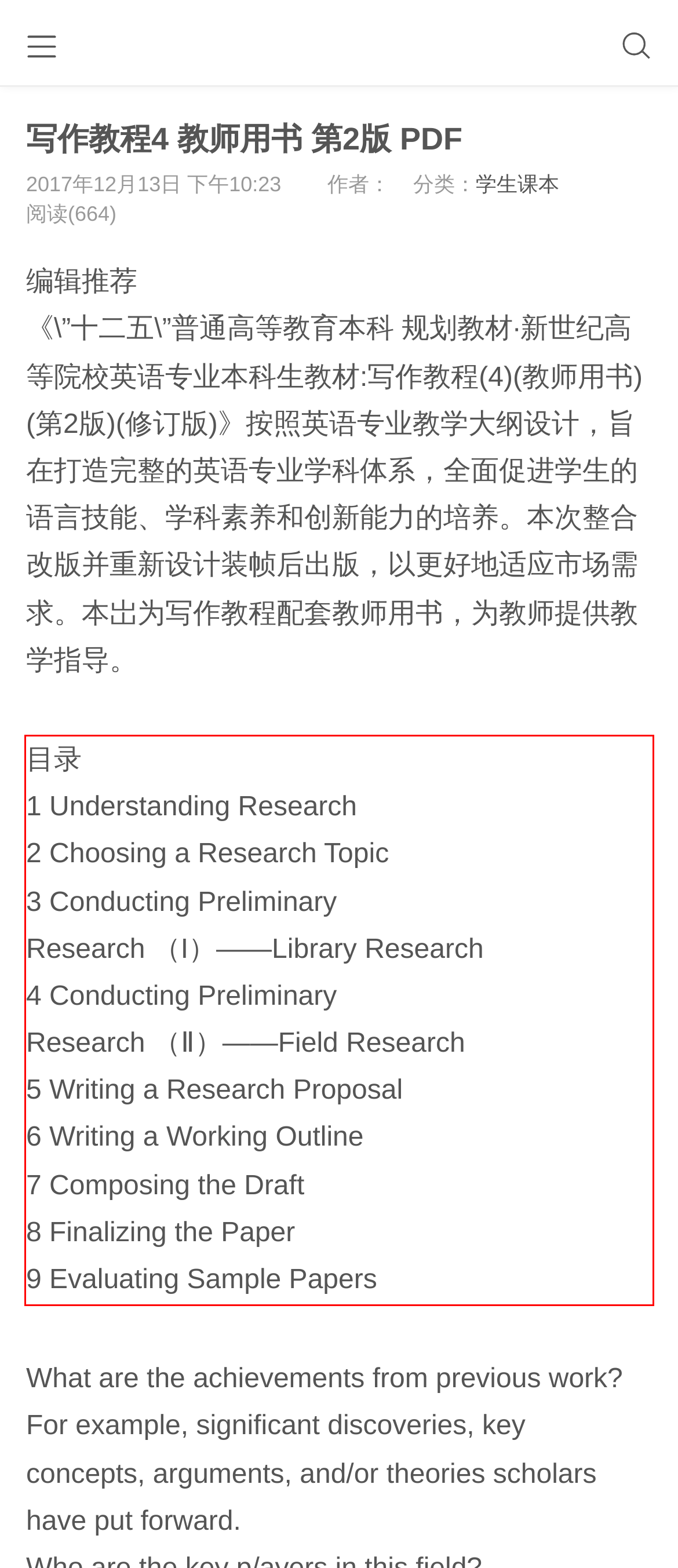Perform OCR on the text inside the red-bordered box in the provided screenshot and output the content.

目录 1 Understanding Research 2 Choosing a Research Topic 3 Conducting Preliminary Research （I）——Library Research 4 Conducting Preliminary Research （Ⅱ）——Field Research 5 Writing a Research Proposal 6 Writing a Working Outline 7 Composing the Draft 8 Finalizing the Paper 9 Evaluating Sample Papers